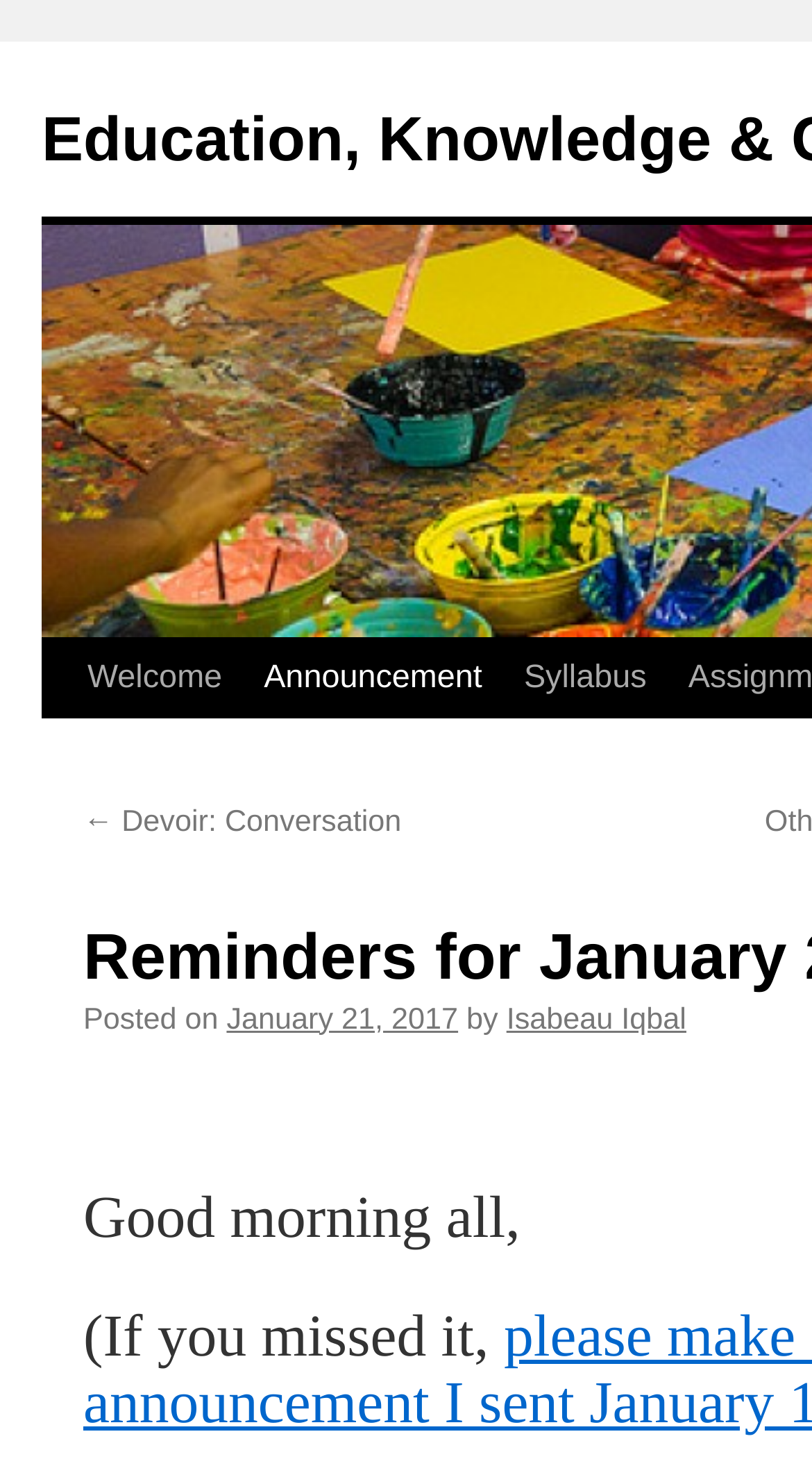Given the element description "Skip to content" in the screenshot, predict the bounding box coordinates of that UI element.

[0.049, 0.429, 0.1, 0.589]